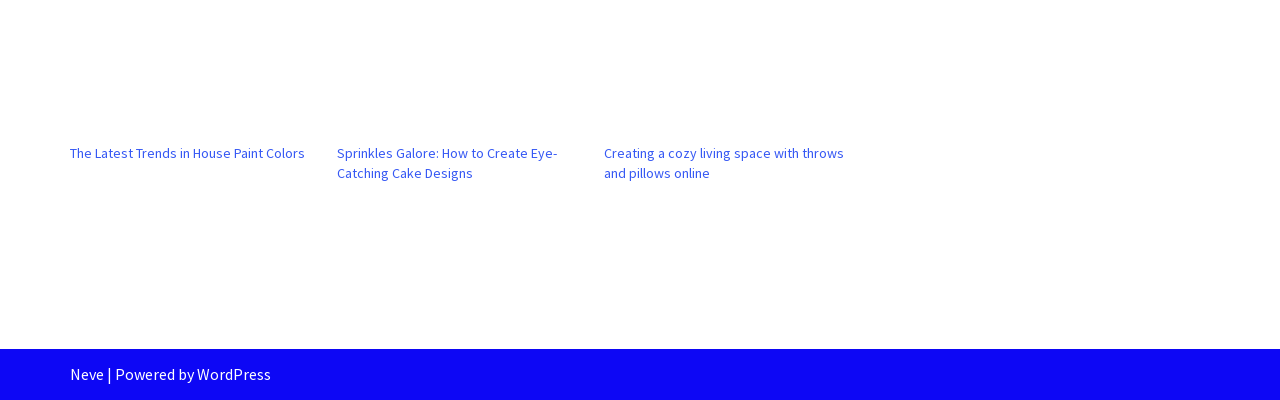Identify the bounding box coordinates for the region of the element that should be clicked to carry out the instruction: "Explore creating a cozy living space with throws and pillows online". The bounding box coordinates should be four float numbers between 0 and 1, i.e., [left, top, right, bottom].

[0.472, 0.004, 0.665, 0.357]